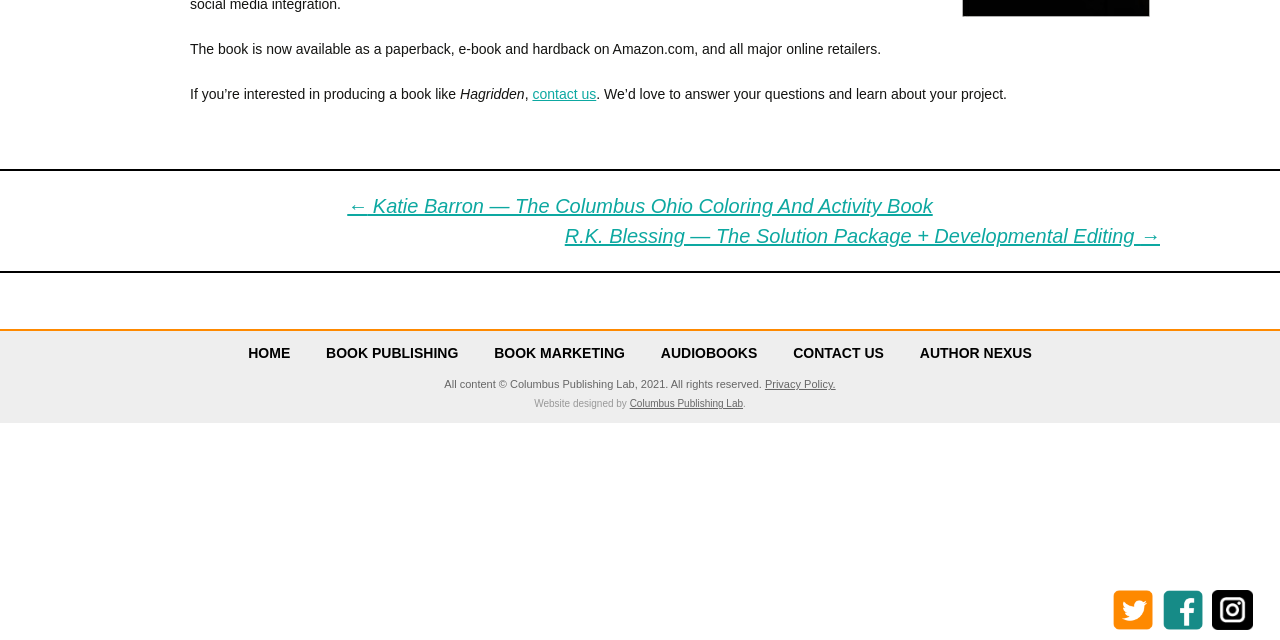Predict the bounding box coordinates for the UI element described as: "Privacy Policy.". The coordinates should be four float numbers between 0 and 1, presented as [left, top, right, bottom].

[0.598, 0.591, 0.653, 0.61]